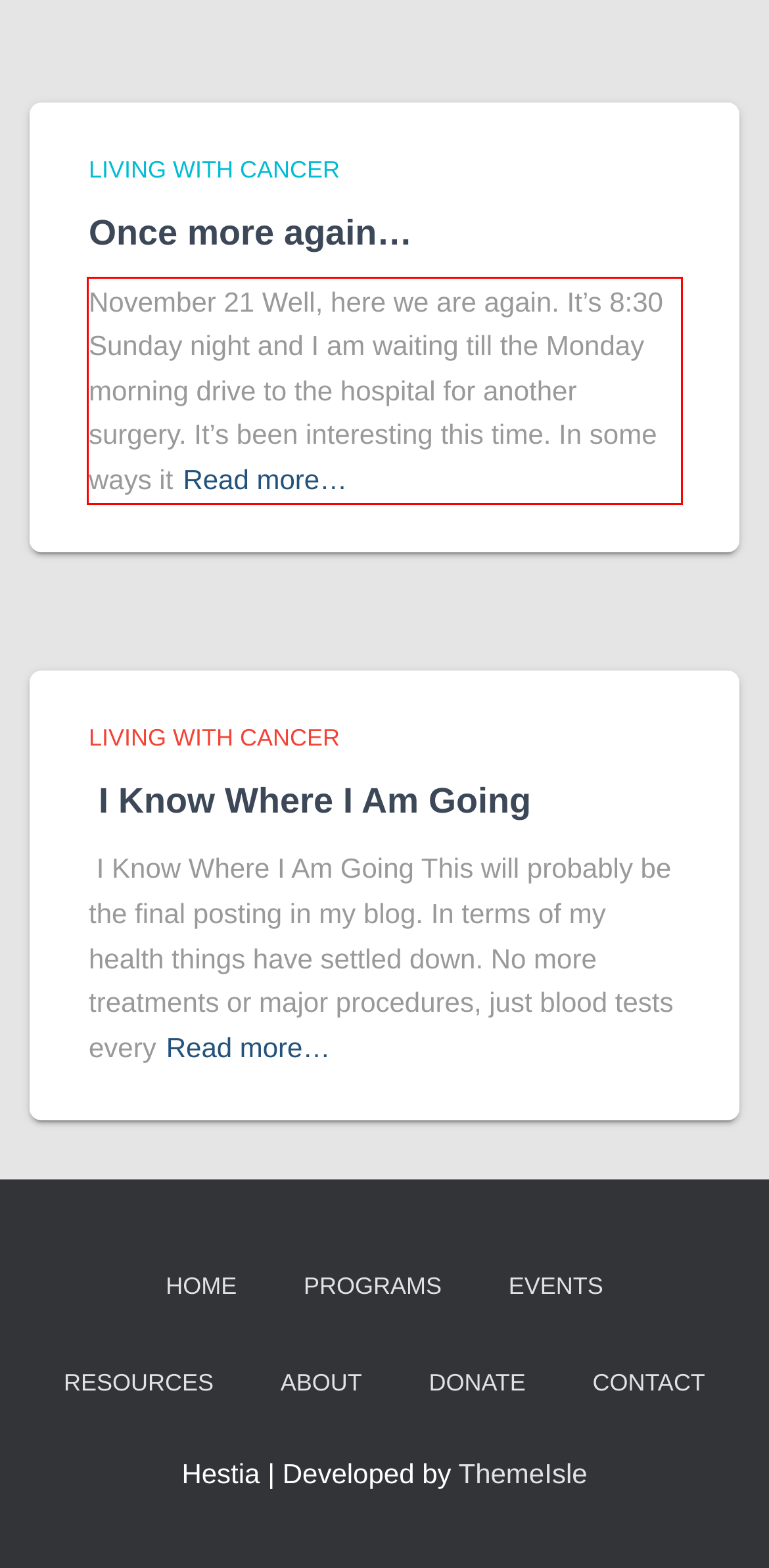Within the provided webpage screenshot, find the red rectangle bounding box and perform OCR to obtain the text content.

November 21 Well, here we are again. It’s 8:30 Sunday night and I am waiting till the Monday morning drive to the hospital for another surgery. It’s been interesting this time. In some ways itRead more…